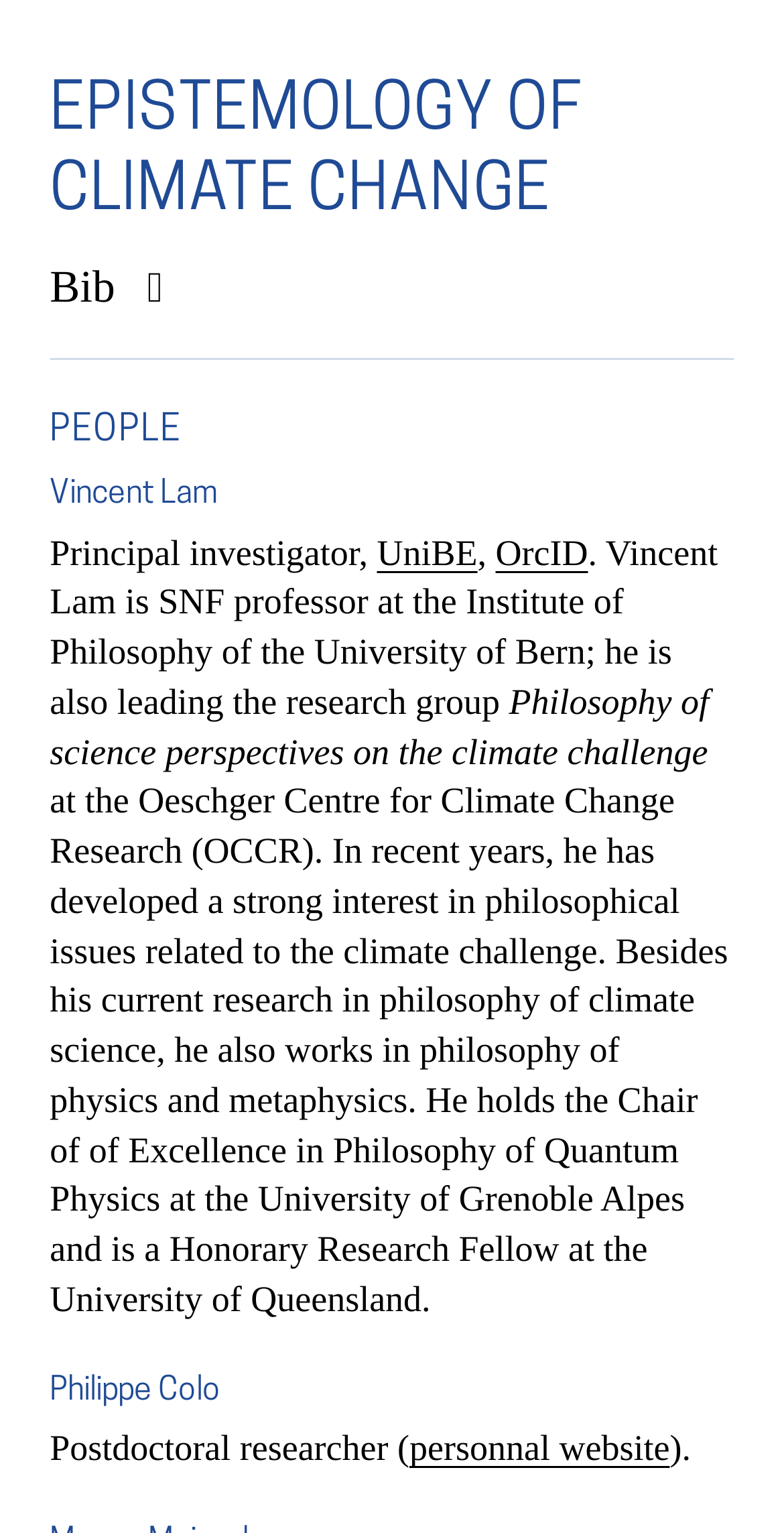For the element described, predict the bounding box coordinates as (top-left x, top-left y, bottom-right x, bottom-right y). All values should be between 0 and 1. Element description: Epistemology of Climate Change

[0.063, 0.053, 0.743, 0.146]